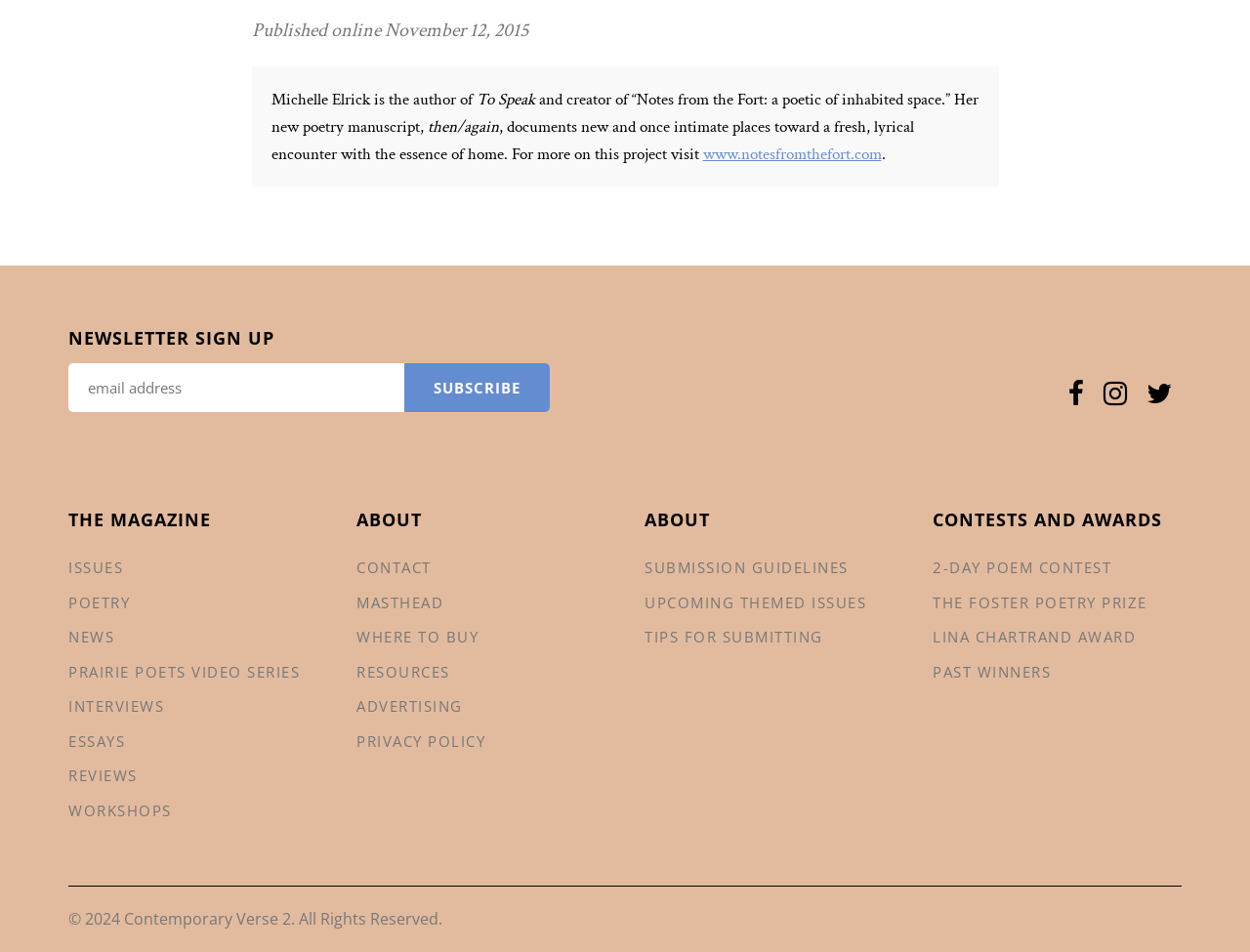Locate the bounding box coordinates of the clickable element to fulfill the following instruction: "Explore the poetry section". Provide the coordinates as four float numbers between 0 and 1 in the format [left, top, right, bottom].

[0.055, 0.62, 0.104, 0.645]